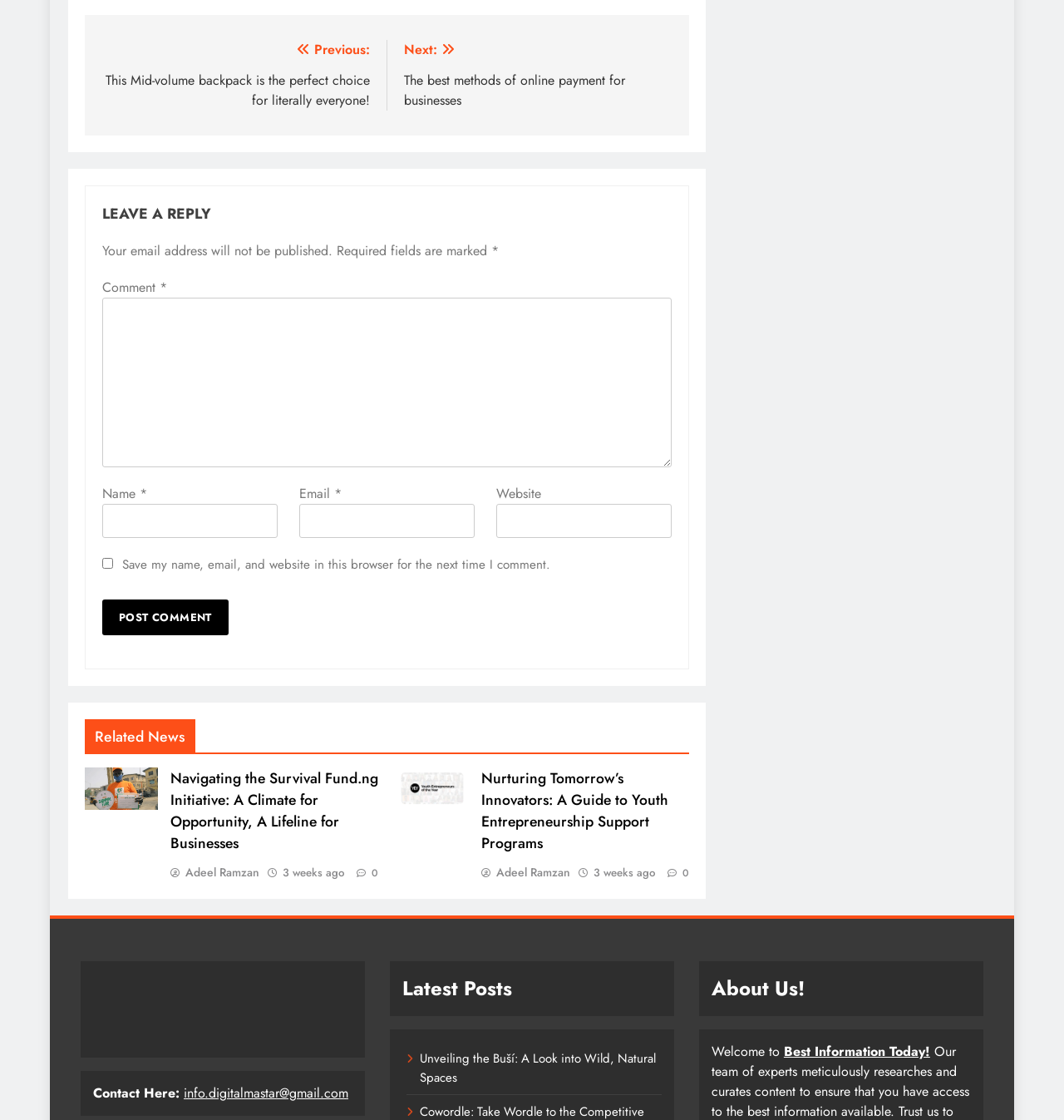Give a succinct answer to this question in a single word or phrase: 
What is the website's contact information?

info.digitalmastar@gmail.com